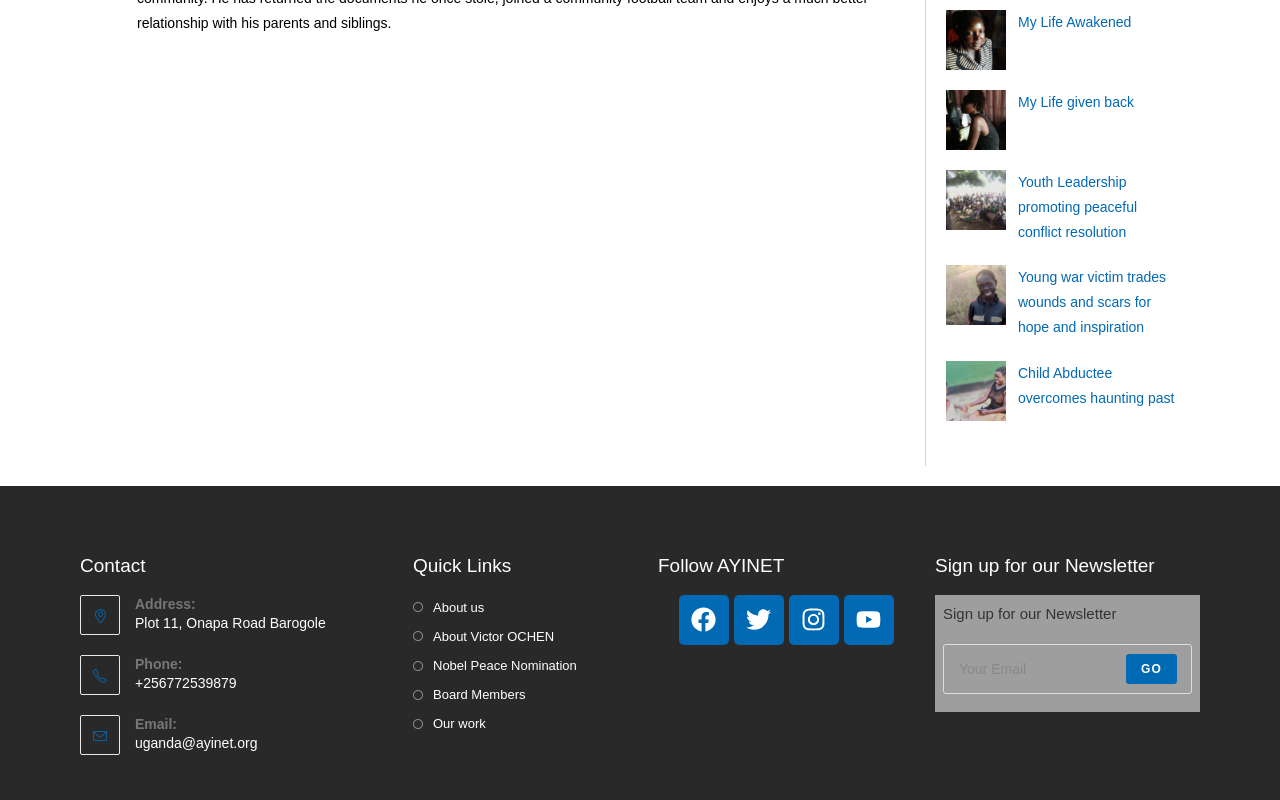Refer to the image and answer the question with as much detail as possible: What is the email address of the organization?

I found the email address by looking at the footer section of the webpage, where it says 'Email:' followed by the actual email address 'uganda@ayinet.org'.